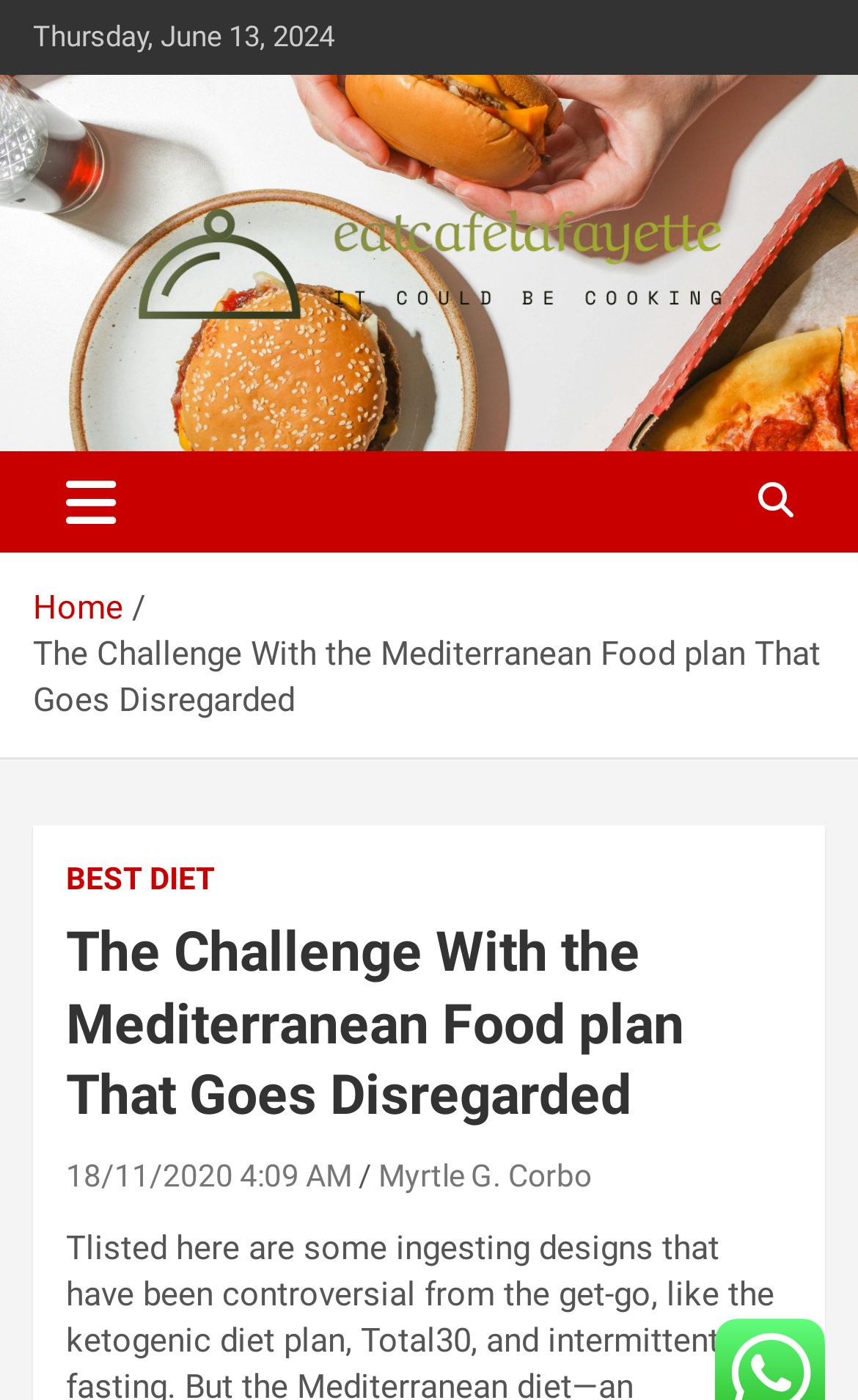What is the category of the article?
Based on the image, answer the question in a detailed manner.

The category of the article is 'BEST DIET', which is displayed as a link in the breadcrumbs section, indicating that the article is related to diet and nutrition.